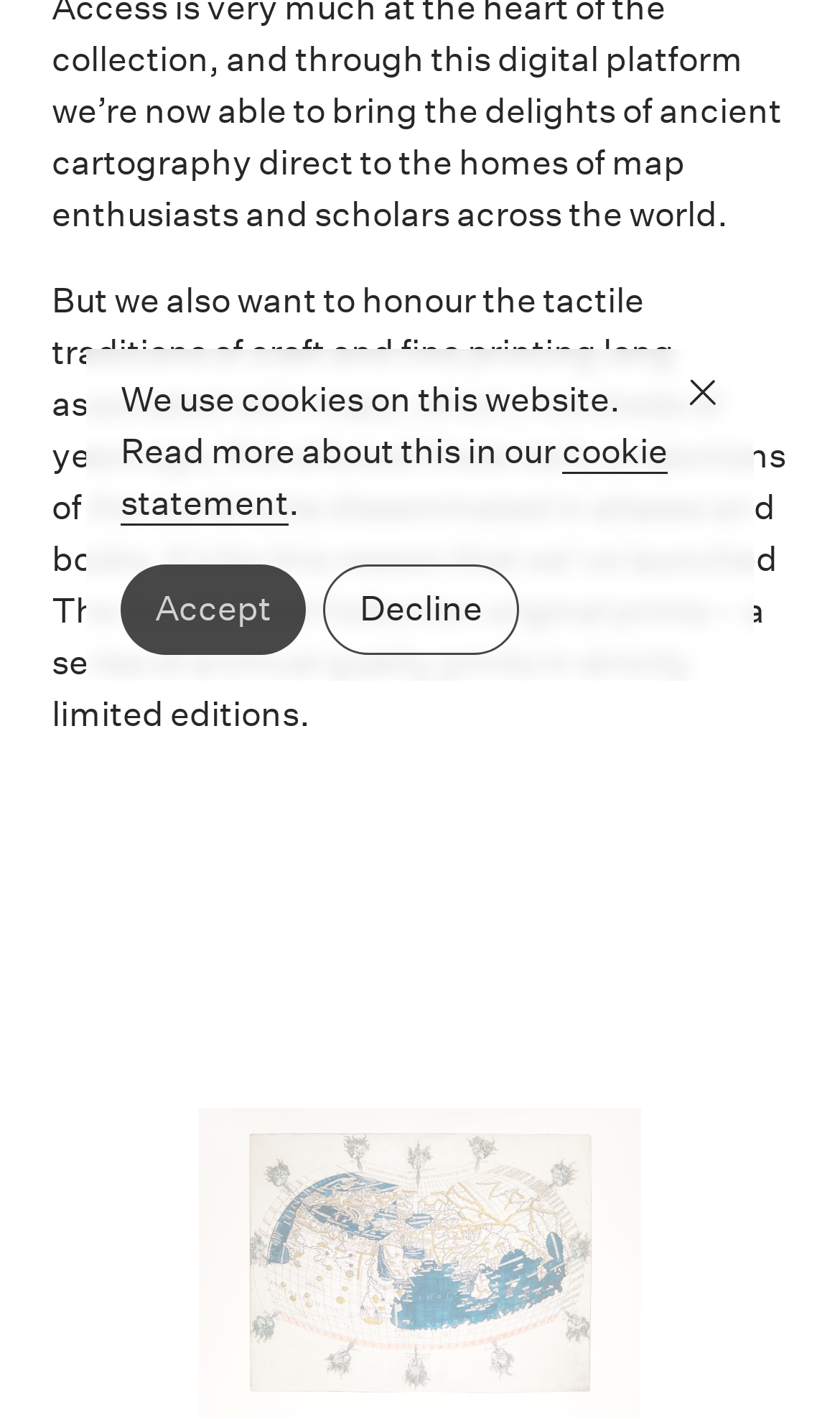Please locate the UI element described by "Close cookie banner" and provide its bounding box coordinates.

[0.815, 0.264, 0.856, 0.288]